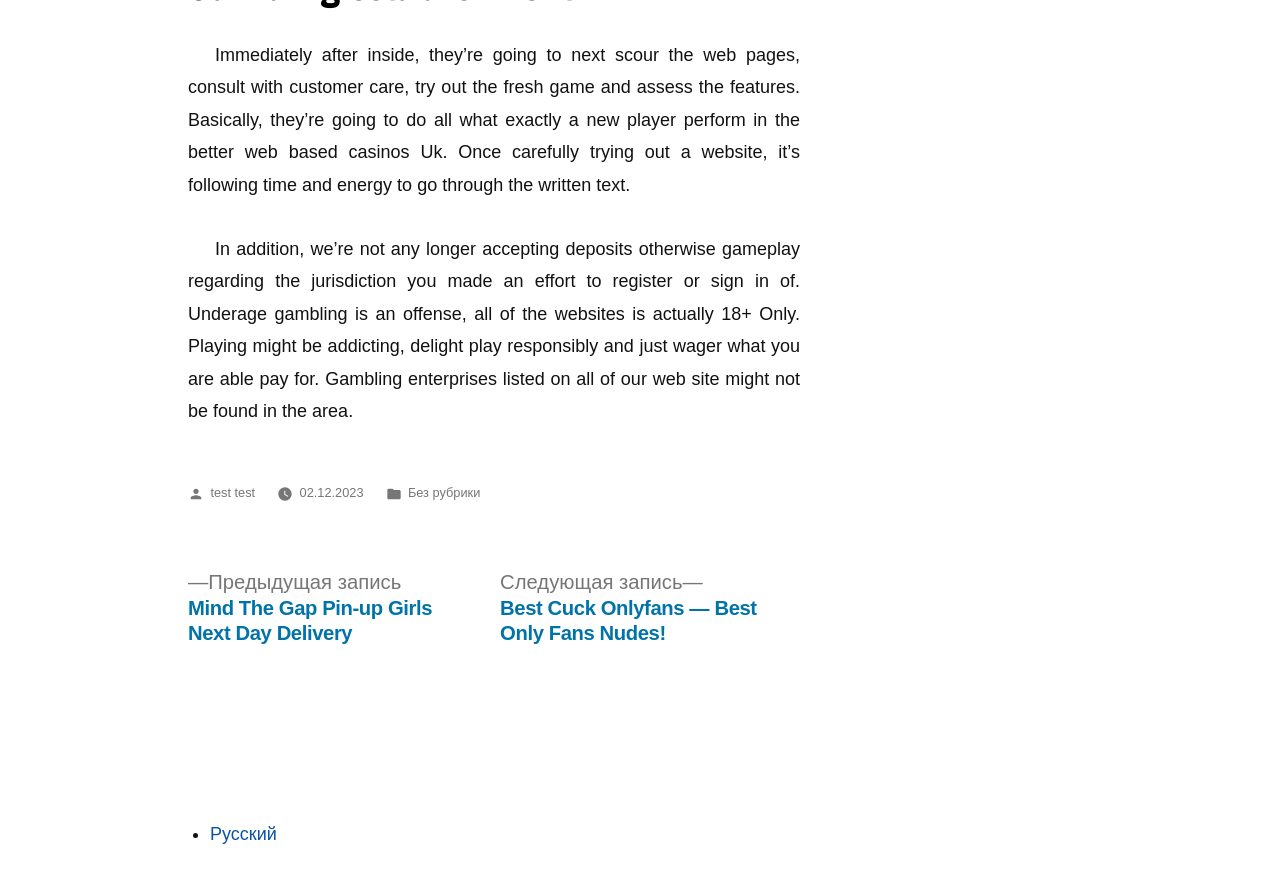Find the bounding box coordinates corresponding to the UI element with the description: "Русский". The coordinates should be formatted as [left, top, right, bottom], with values as floats between 0 and 1.

[0.164, 0.938, 0.216, 0.96]